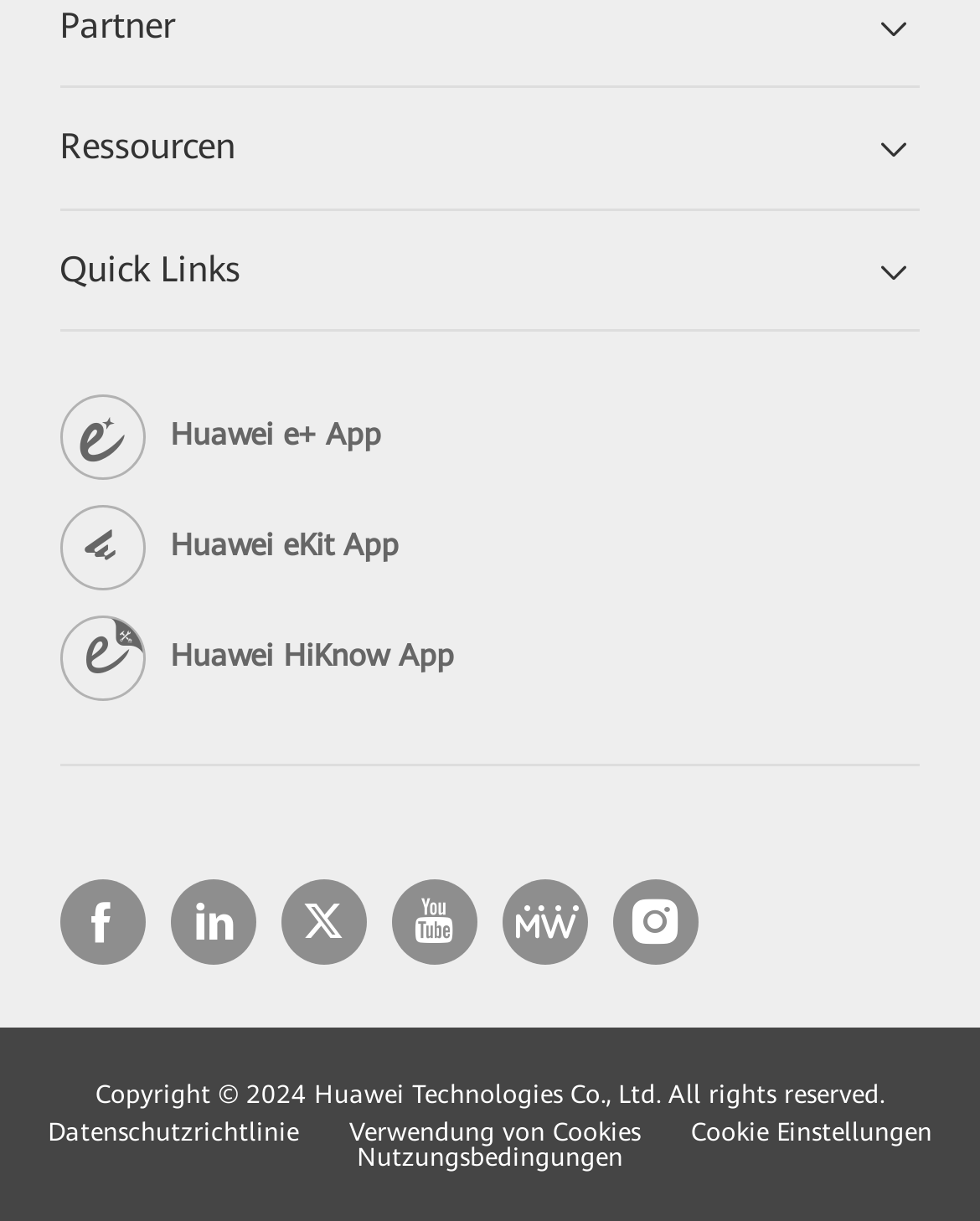Can you find the bounding box coordinates for the UI element given this description: "Nutzungsbedingungen"? Provide the coordinates as four float numbers between 0 and 1: [left, top, right, bottom].

[0.364, 0.935, 0.636, 0.958]